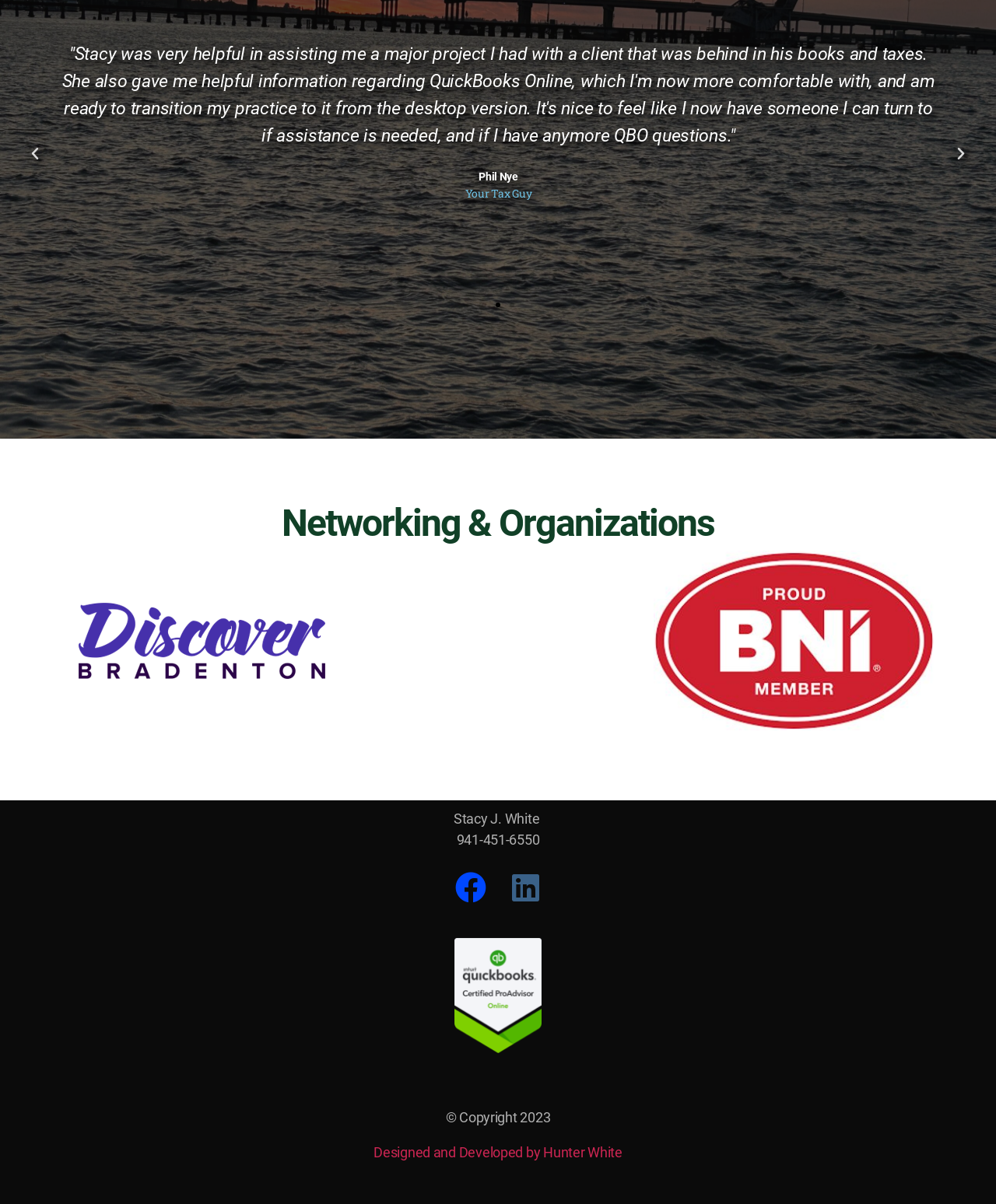Refer to the screenshot and answer the following question in detail:
What is the copyright year?

I found a StaticText element with ID 182, which contains the text '© Copyright 2023'. This indicates that the copyright year is 2023.